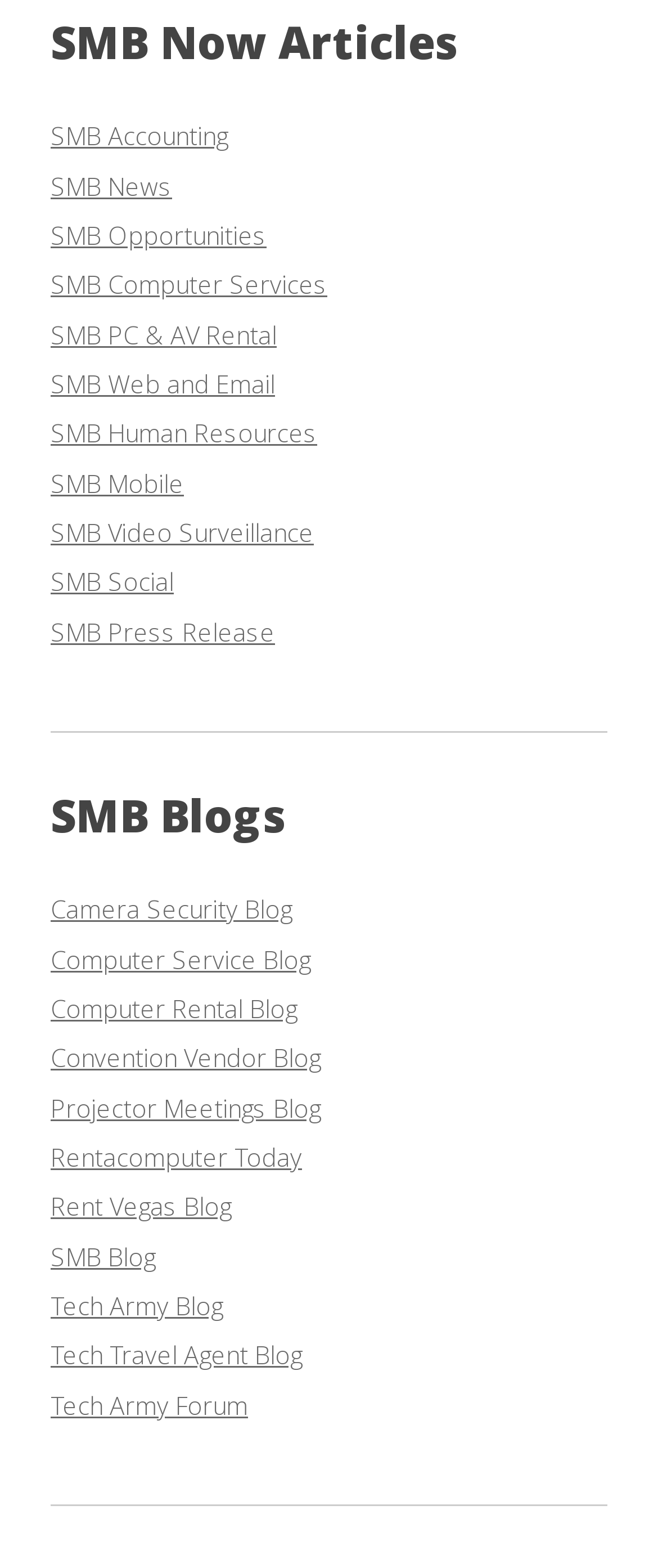How many SMB categories are listed?
Refer to the image and provide a concise answer in one word or phrase.

12